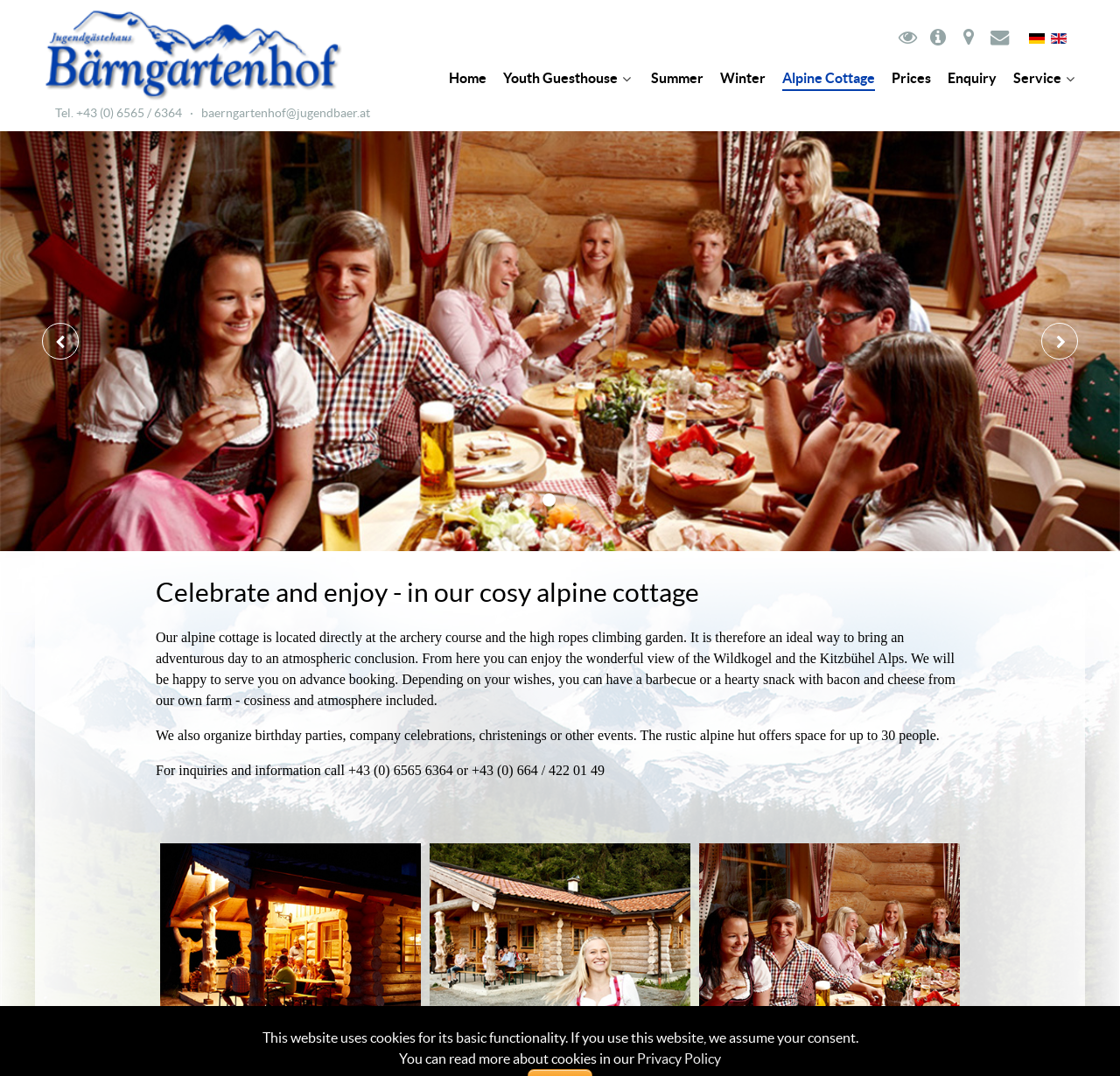Give an extensive and precise description of the webpage.

The webpage is about the Jugendgästehaus Bärngartenhof, a family-run guesthouse specializing in group trips such as school trips, project weeks, or sports weeks. The guesthouse can accommodate up to 60 guests.

At the top left of the page, there is a logo with the text "Bärngartenhof" and an image. Below it, there is a contact information section with a phone number and an email address.

On the top right, there are social media links and a language selection menu with options for Deutsch (Deutschland) and English (United Kingdom).

The main navigation menu is located below the contact information section, with links to "Home", "Summer", "Winter", "Alpine Cottage", "Prices", and "Enquiry".

Below the navigation menu, there is a heading that reads "Celebrate and enjoy - in our cosy alpine cottage". This section describes the guesthouse's alpine cottage, which is located near an archery course and a high ropes climbing garden. The cottage offers a wonderful view of the Wildkogel and the Kitzbühel Alps and can be booked for events such as birthday parties, company celebrations, and christenings.

There are several buttons scattered throughout the page, but their functions are not clear.

At the bottom of the page, there is a notice about the website's use of cookies and a link to the Privacy Policy.

Overall, the webpage provides information about the Jugendgästehaus Bärngartenhof and its services, with a focus on the alpine cottage and its amenities.